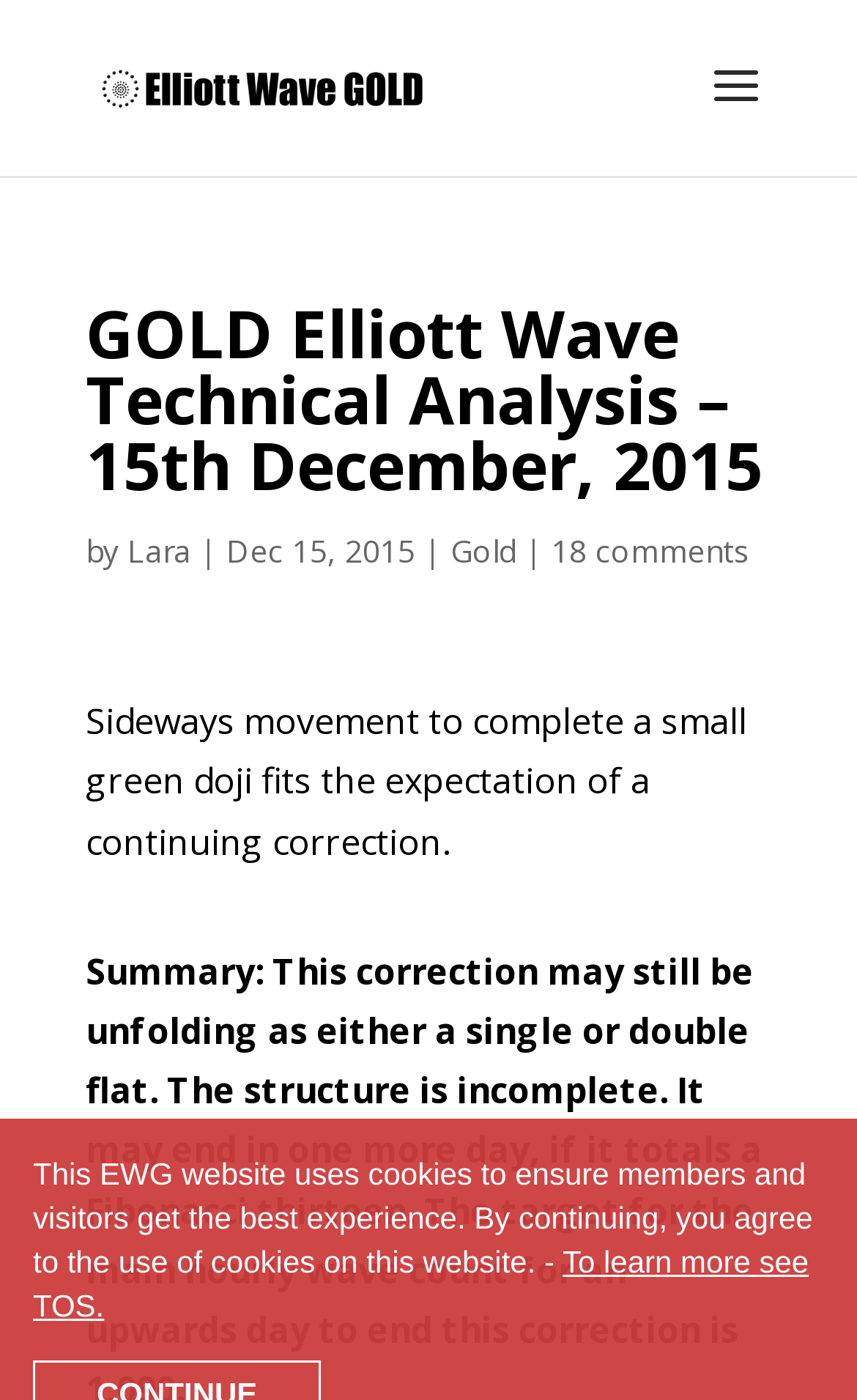Please determine the bounding box coordinates for the UI element described here. Use the format (top-left x, top-left y, bottom-right x, bottom-right y) with values bounded between 0 and 1: alt="Elliott Wave Gold"

[0.11, 0.043, 0.51, 0.077]